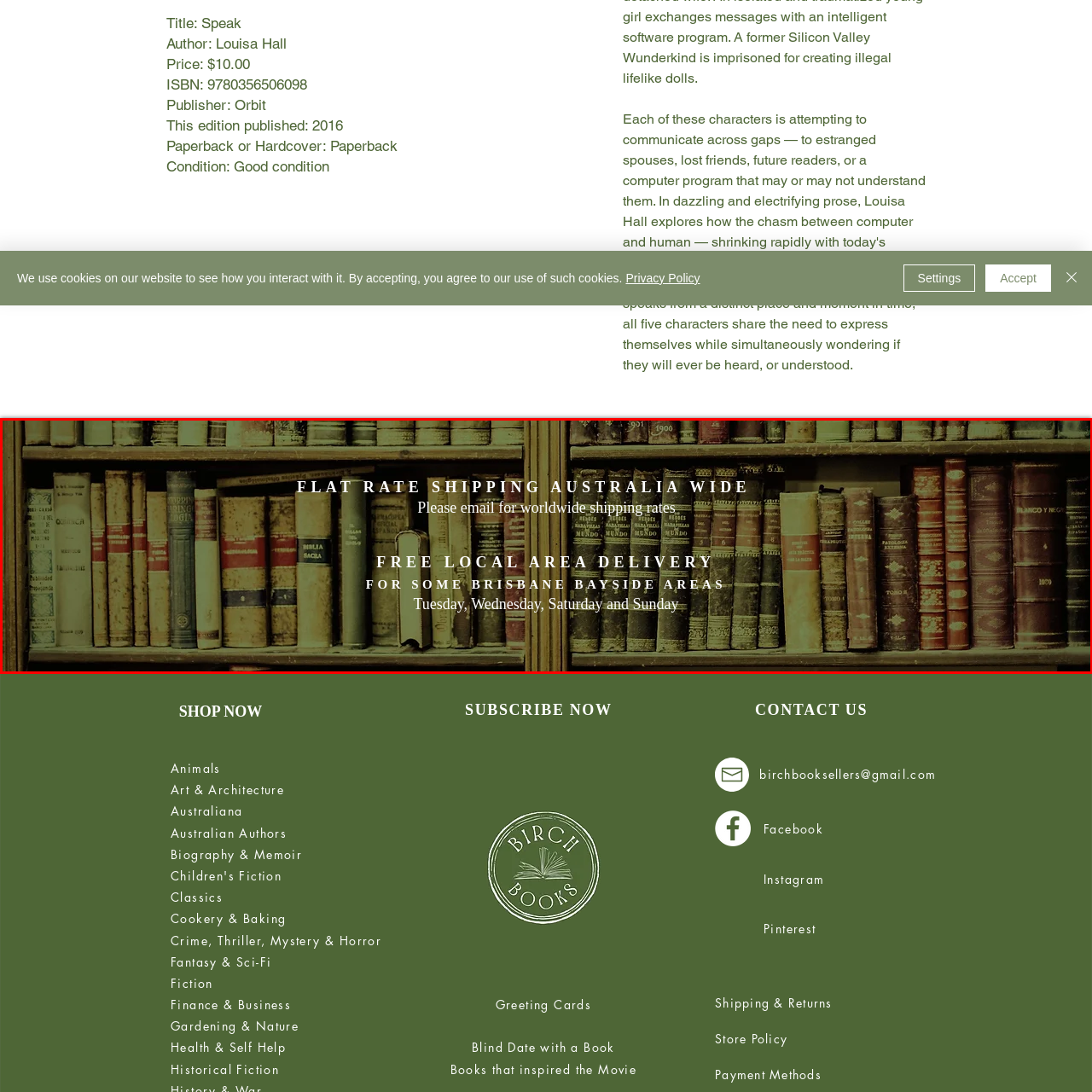Check the area bordered by the red box and provide a single word or phrase as the answer to the question: On which days is free local area delivery available?

Tuesdays, Wednesdays, Saturdays, Sundays